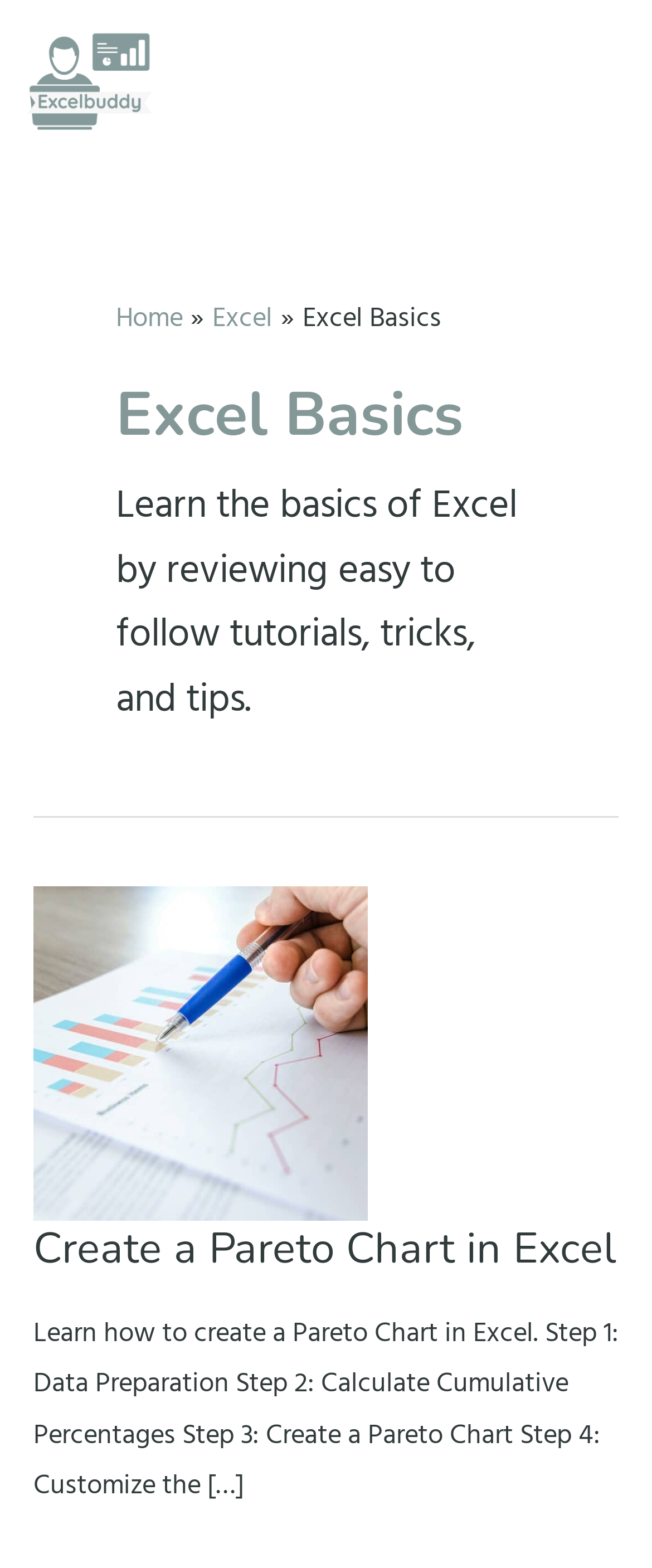Please examine the image and answer the question with a detailed explanation:
What is the purpose of the breadcrumbs navigation?

The breadcrumbs navigation is used to navigate through the website, as indicated by the links 'Home' and 'Excel' which suggest that the user can navigate to other parts of the website.